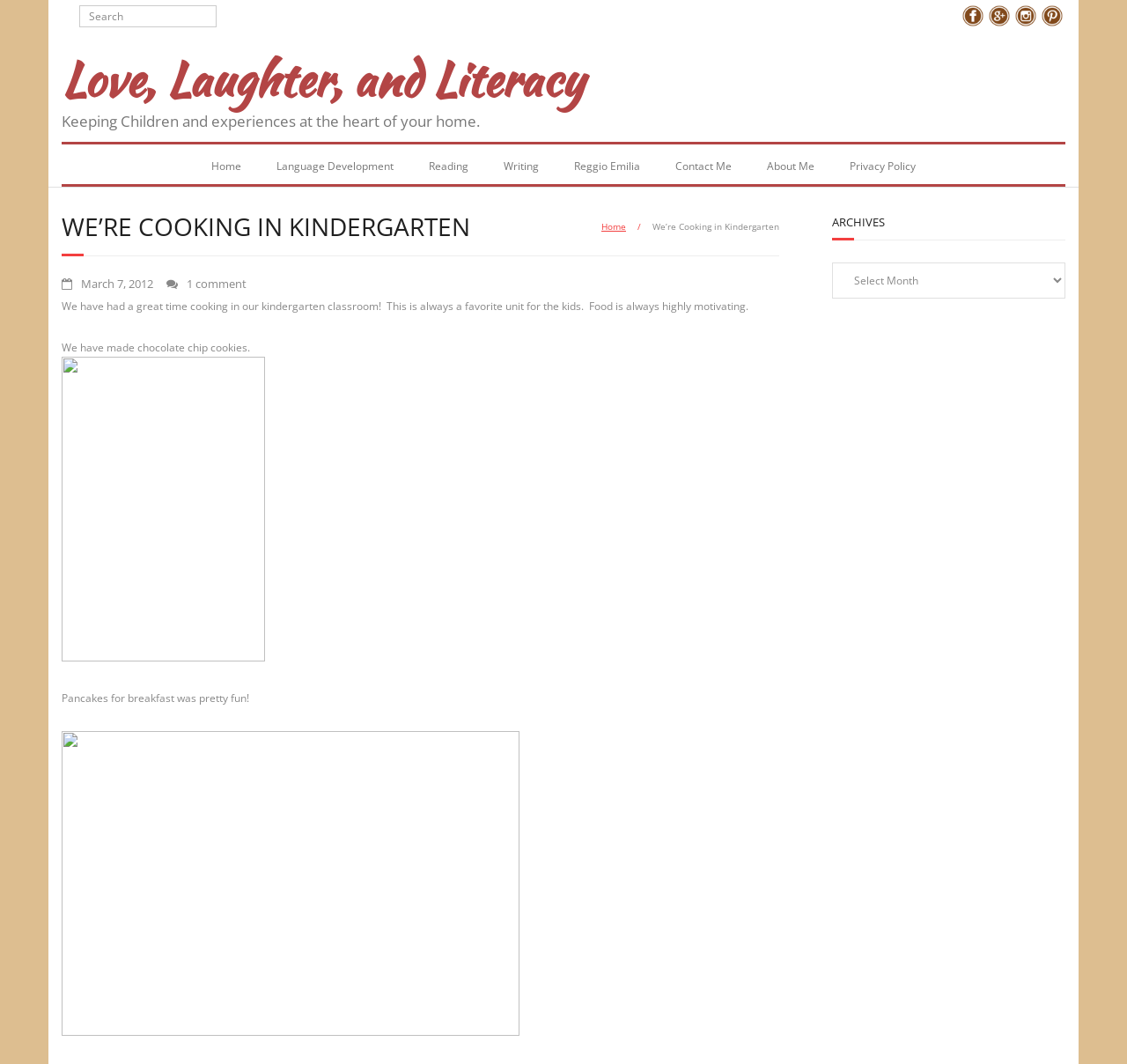Identify the bounding box coordinates of the clickable region required to complete the instruction: "View the post from March 7, 2012". The coordinates should be given as four float numbers within the range of 0 and 1, i.e., [left, top, right, bottom].

[0.072, 0.259, 0.136, 0.274]